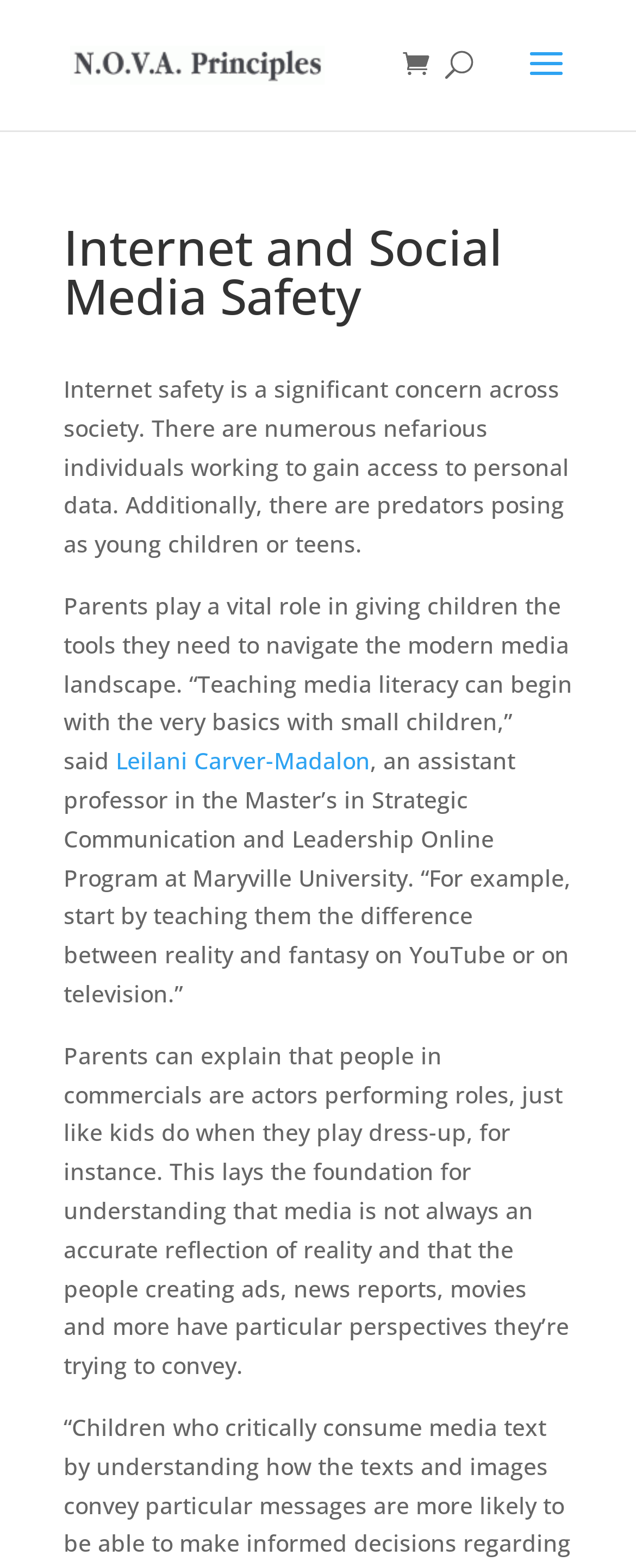Answer the following query with a single word or phrase:
What is the role of parents in media literacy?

Giving children tools to navigate media